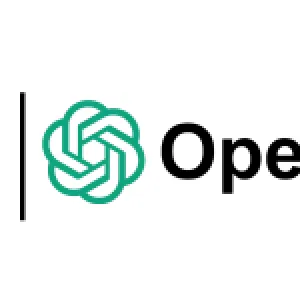Give a one-word or short-phrase answer to the following question: 
What is the style of the OpenAI logo?

Clean and modern